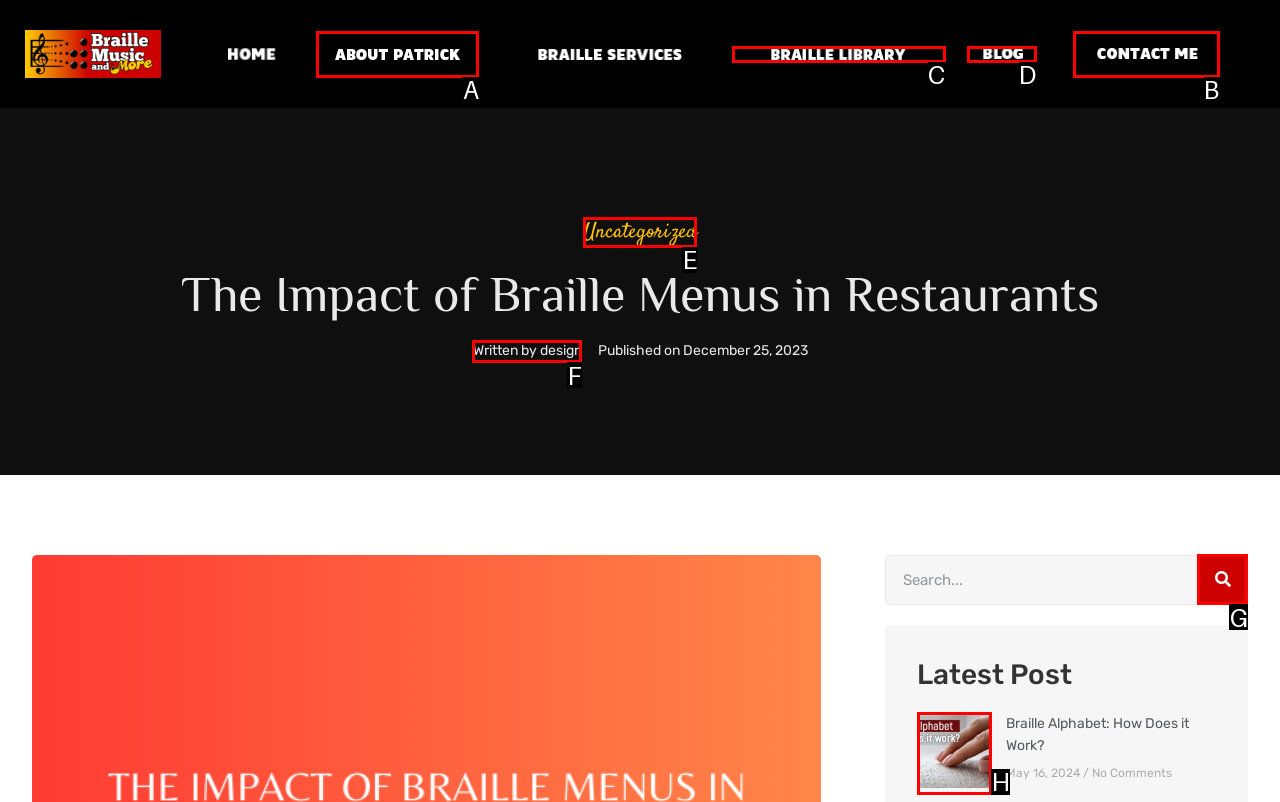Which HTML element matches the description: About Patrick the best? Answer directly with the letter of the chosen option.

A